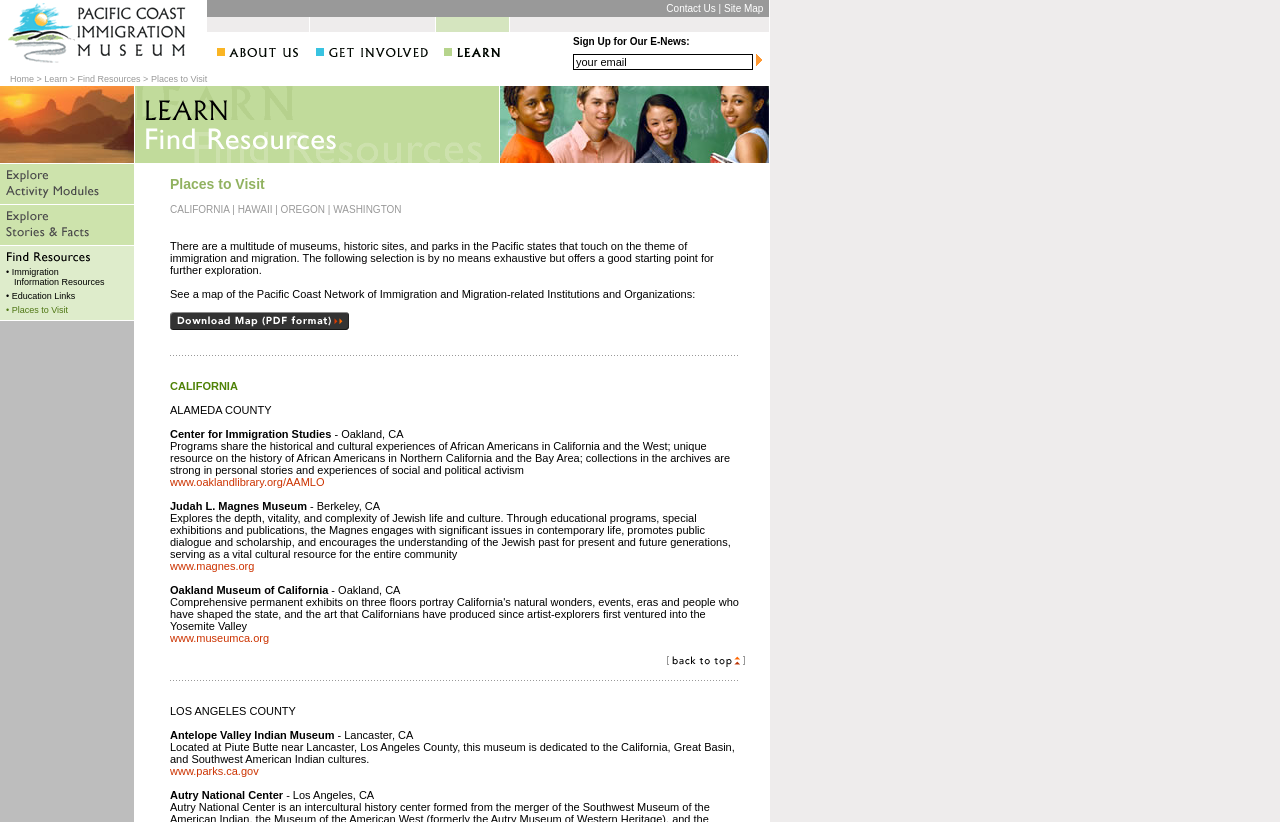Using the information in the image, give a comprehensive answer to the question: 
What is the link at the top right corner of the webpage?

The link at the top right corner of the webpage is located within a table cell with bounding box coordinates [0.521, 0.004, 0.559, 0.017]. It is a link to the 'Contact Us' page of the Pacific Coast Immigration Museum.